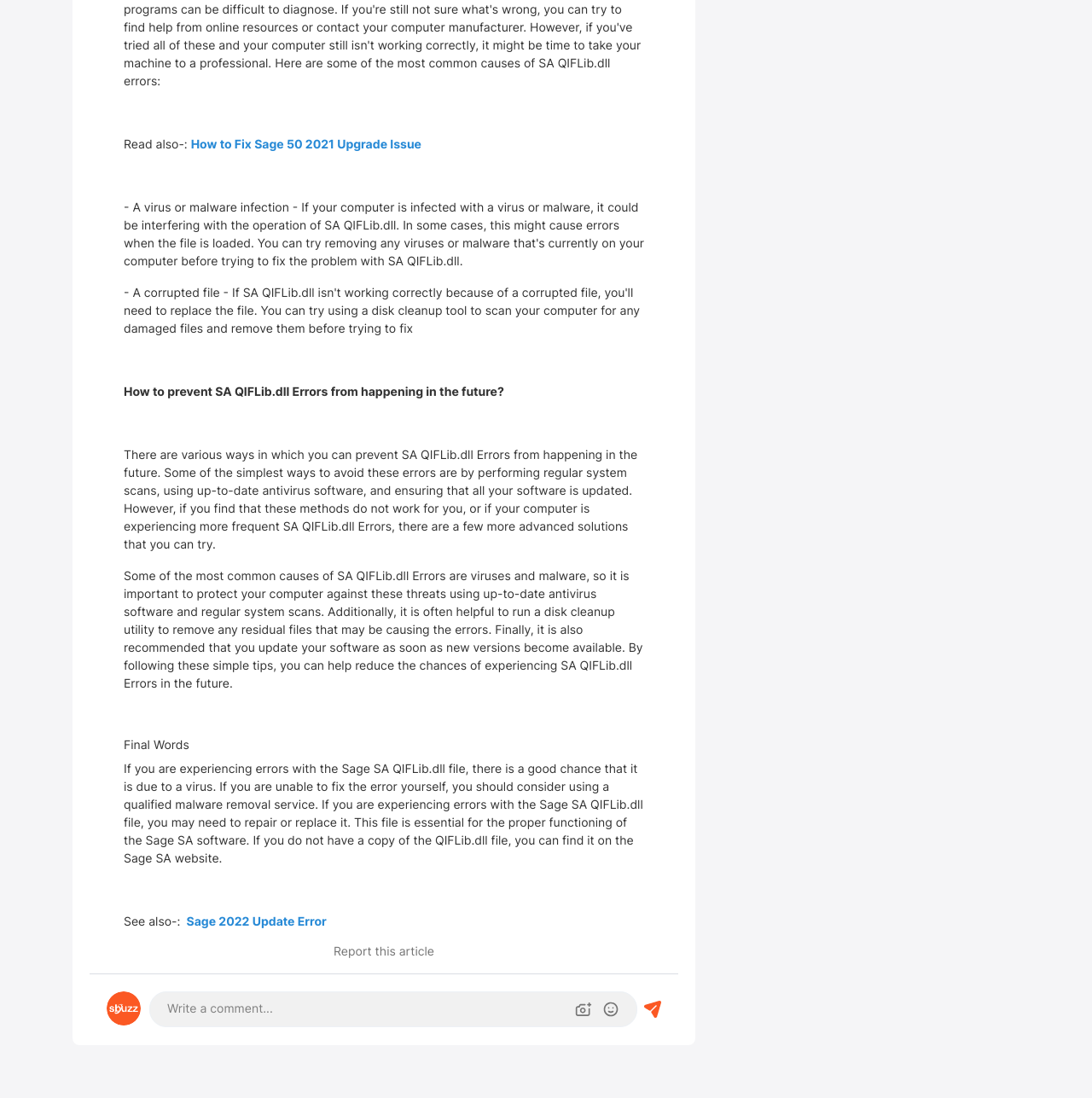Find the coordinates for the bounding box of the element with this description: "name="Content"".

[0.153, 0.912, 0.527, 0.926]